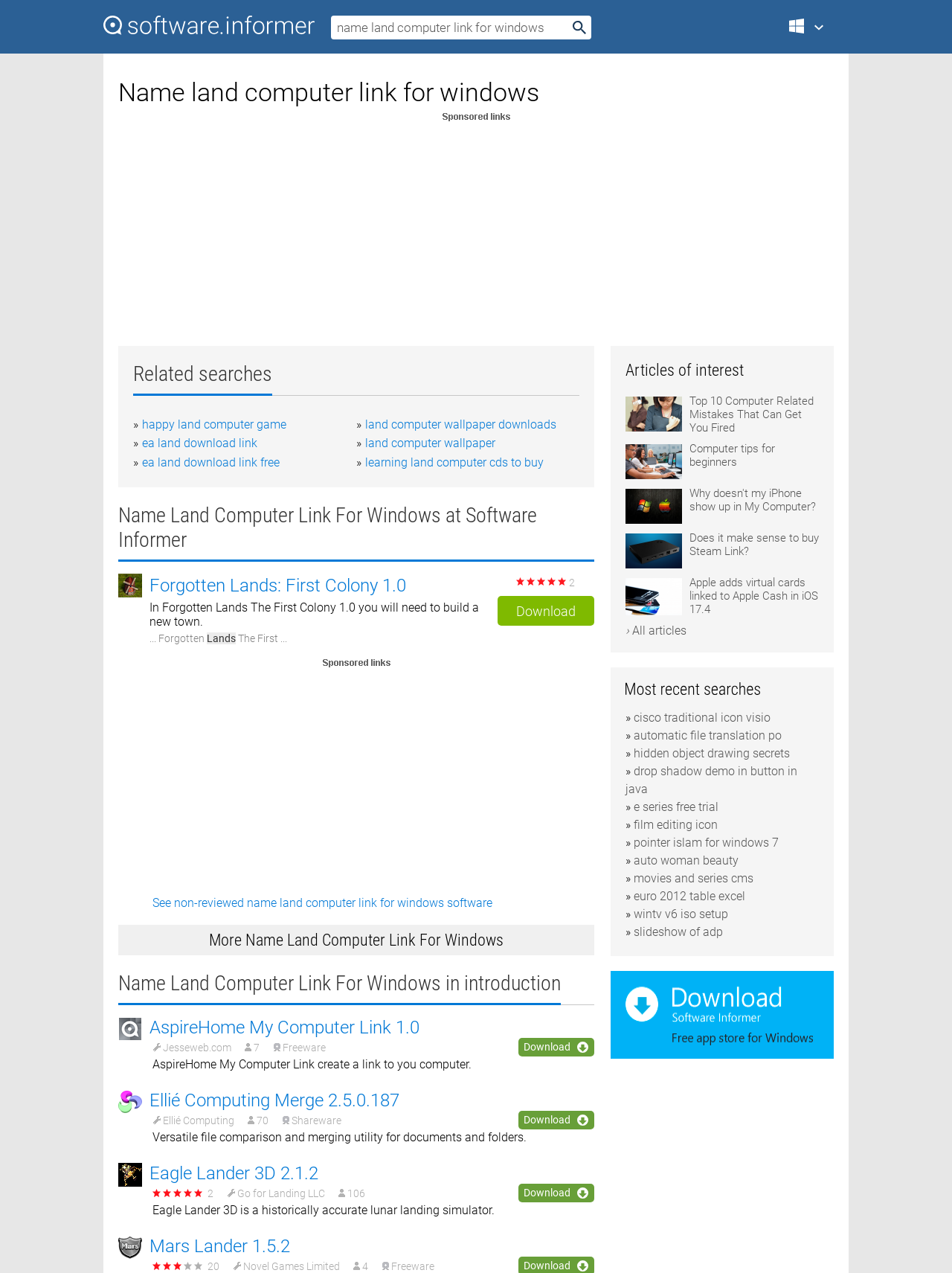What is the rating of the Eagle Lander 3D software?
Using the image as a reference, give an elaborate response to the question.

I looked at the rating of the Eagle Lander 3D software and found that it has a rating of 4.5.